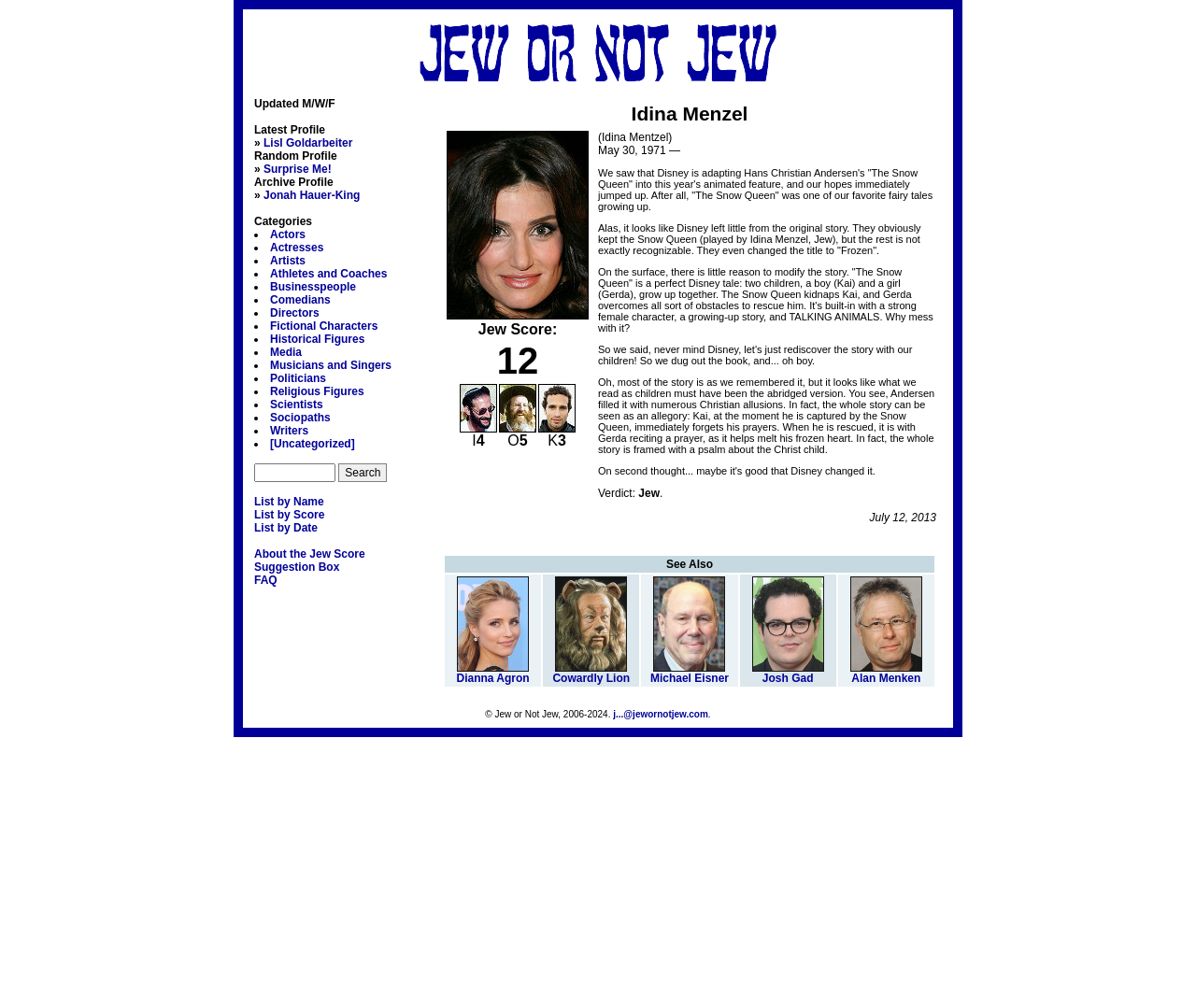Identify the bounding box coordinates of the area that should be clicked in order to complete the given instruction: "Check the categories". The bounding box coordinates should be four float numbers between 0 and 1, i.e., [left, top, right, bottom].

[0.212, 0.213, 0.261, 0.226]